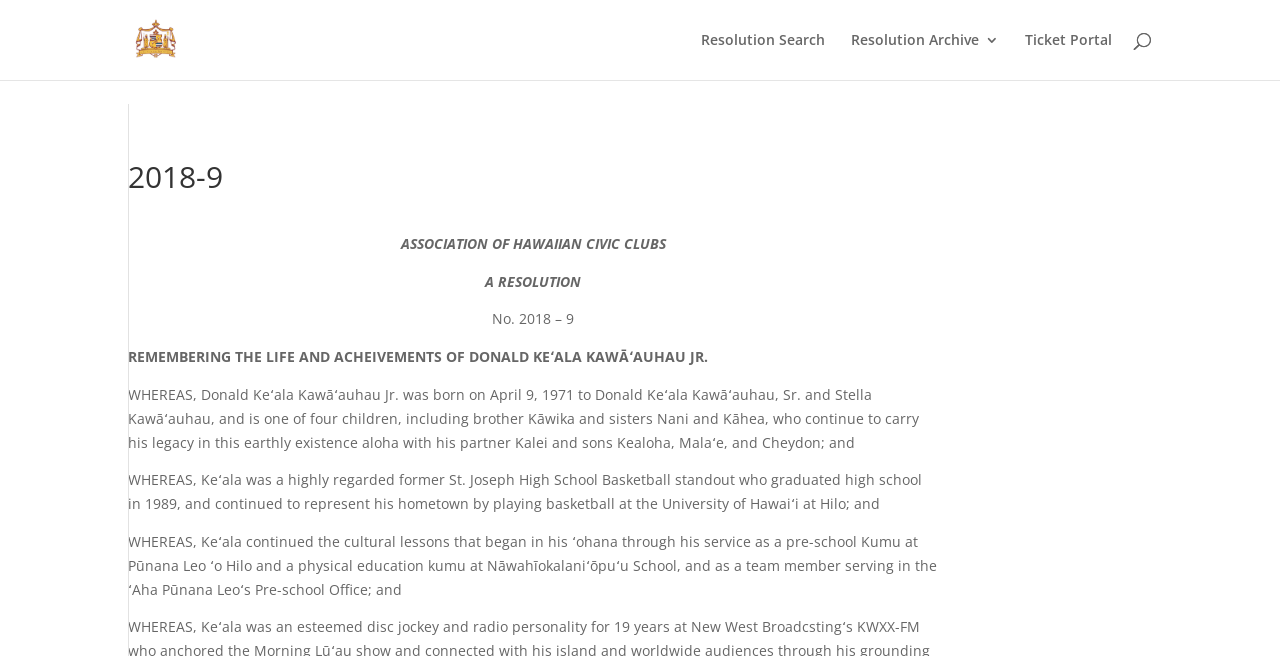What is the name of the preschool where Keʻala served as a kumu?
From the details in the image, provide a complete and detailed answer to the question.

The name of the preschool can be found in the static text element [154], which reads '...through his service as a pre-school Kumu at Pūnana Leo ʻo Hilo...'.